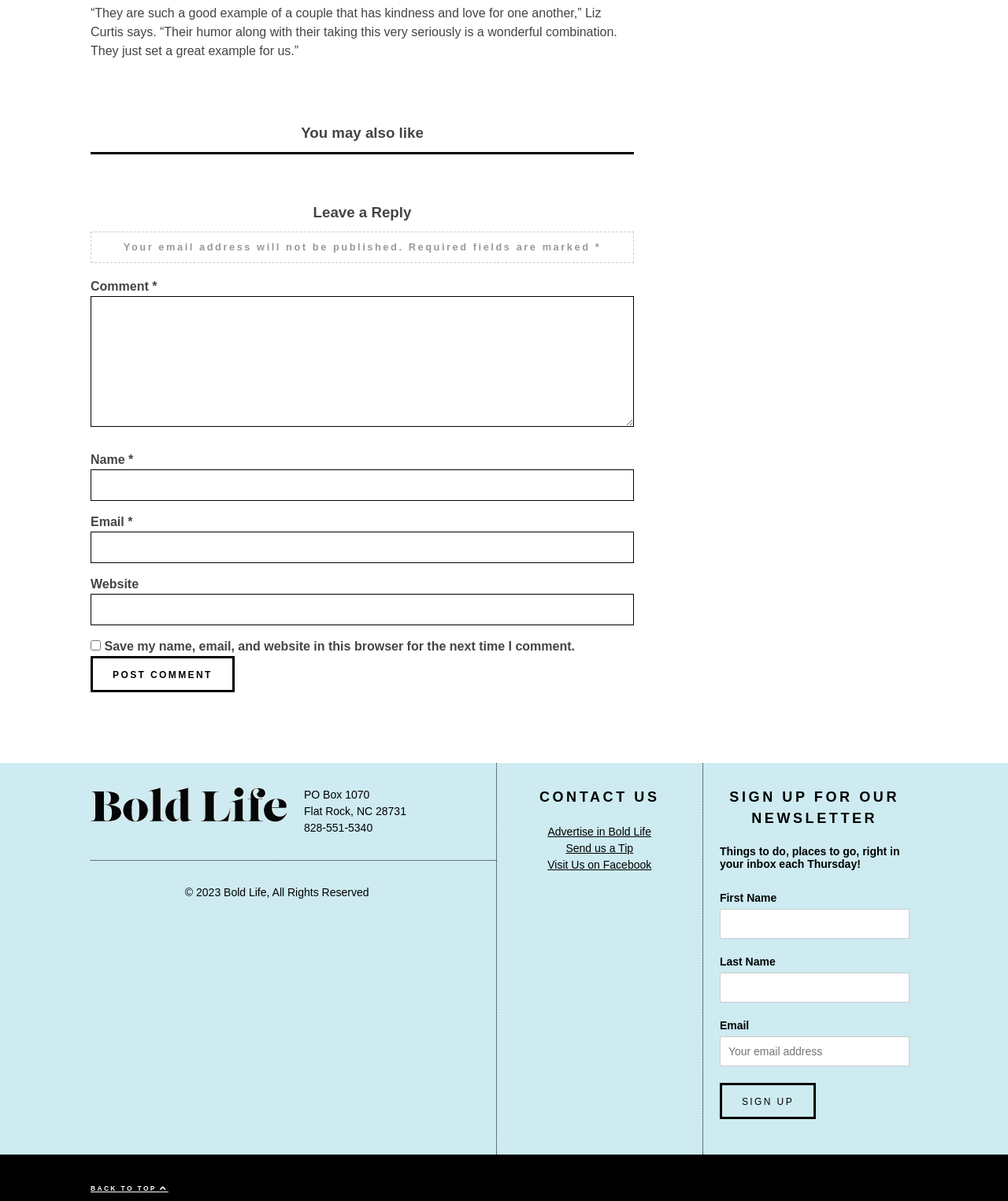Pinpoint the bounding box coordinates of the area that should be clicked to complete the following instruction: "Contact us". The coordinates must be given as four float numbers between 0 and 1, i.e., [left, top, right, bottom].

[0.509, 0.655, 0.681, 0.673]